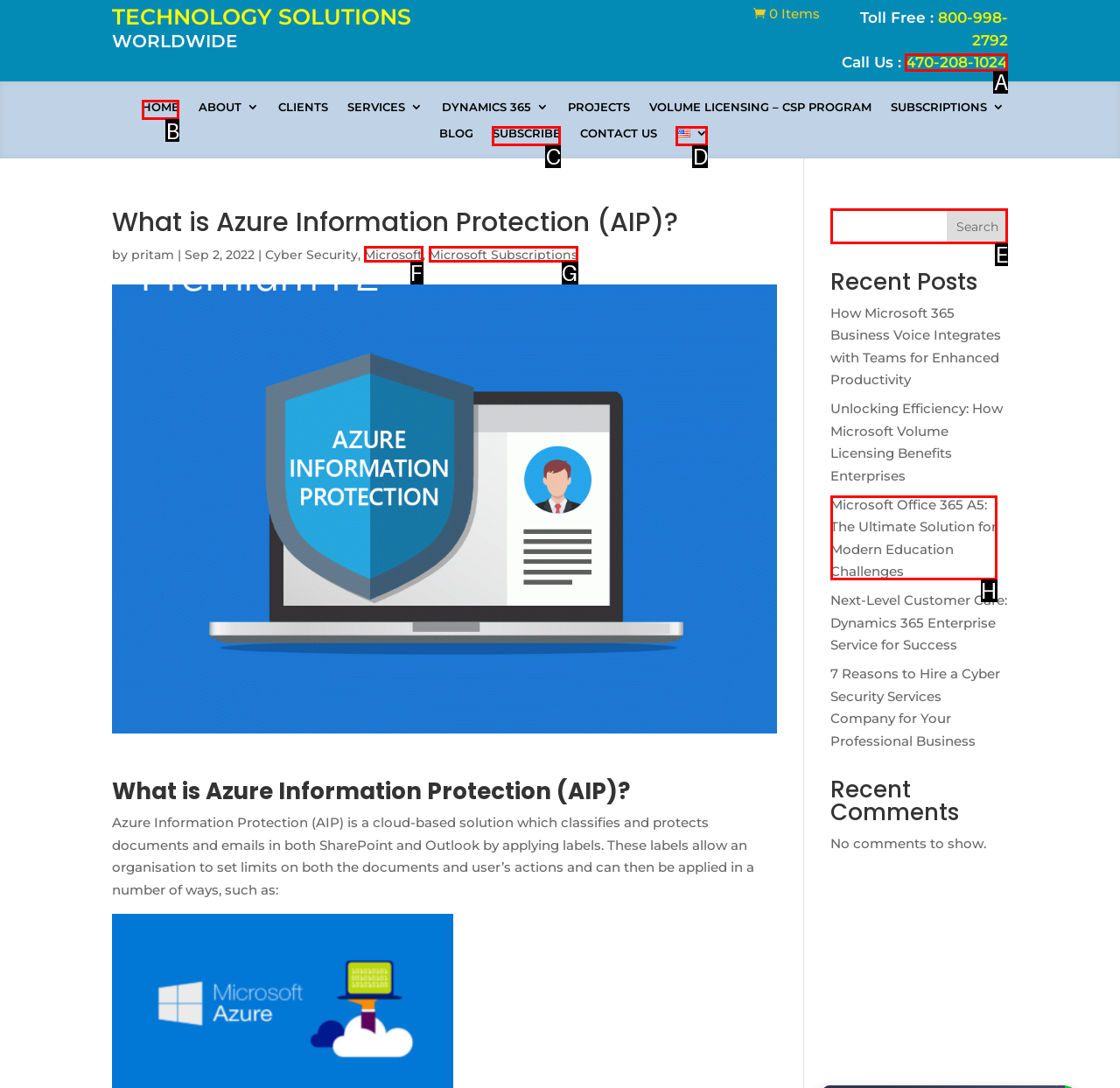Look at the highlighted elements in the screenshot and tell me which letter corresponds to the task: Click the 'HOME' link.

B